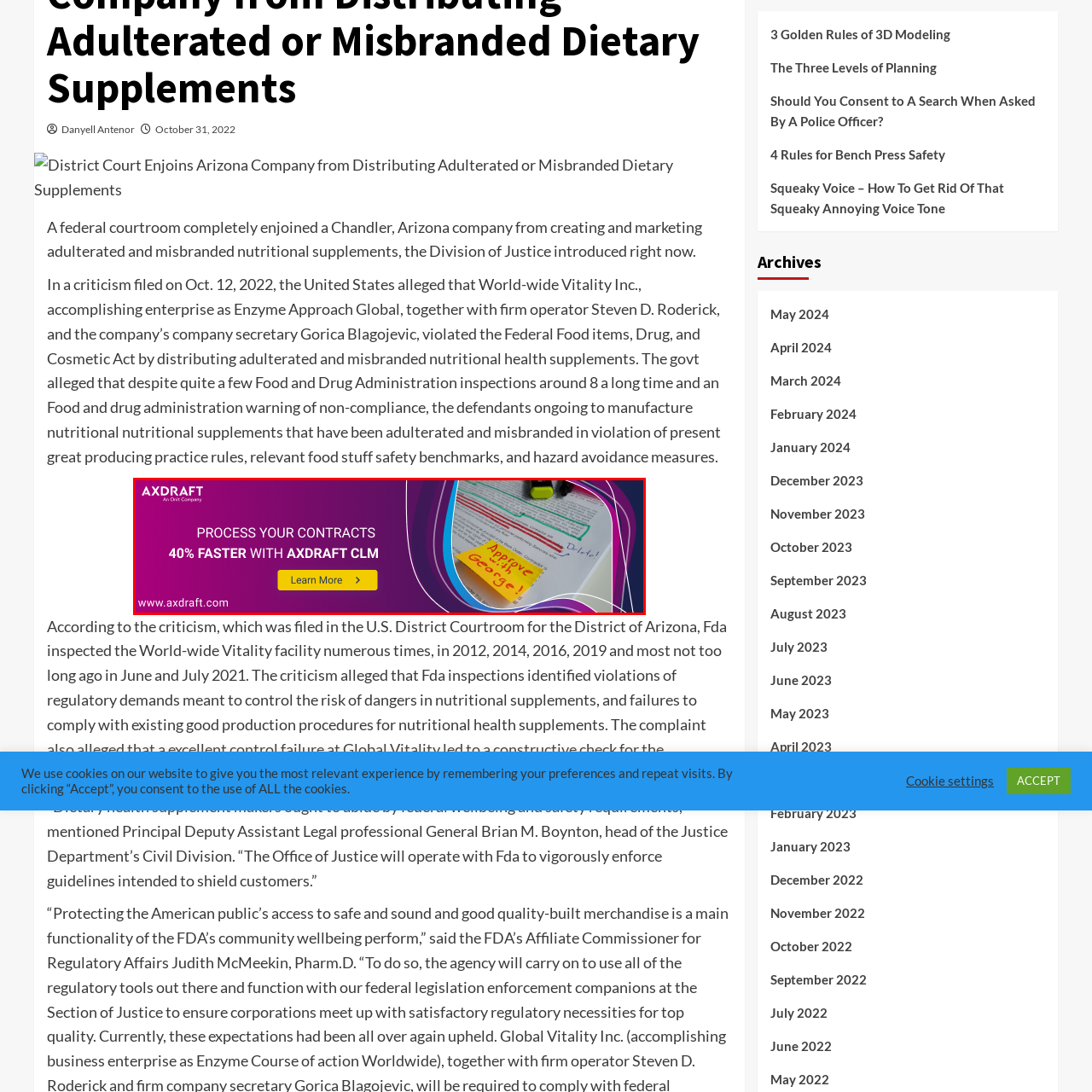Elaborate on the image contained within the red outline, providing as much detail as possible.

The image showcases an advertisement for AxDraft, highlighting its contract lifecycle management (CLM) capabilities. The prominently displayed text emphasizes the ability to process contracts 40% faster with AxDraft CLM, making it an attractive solution for businesses looking to enhance efficiency in contract management. 

Accompanying the text is a visually engaging image of a document, annotated with colorful sticky notes and markers, implying an organized and user-friendly approach to contract processing. The backdrop features a smooth gradient design in shades of purple, which enhances the overall appeal and draws the viewer's attention. Below the main content, a "Learn More" button invites users to explore AxDraft's offerings further, encapsulating a straightforward call to action designed to engage potential customers.